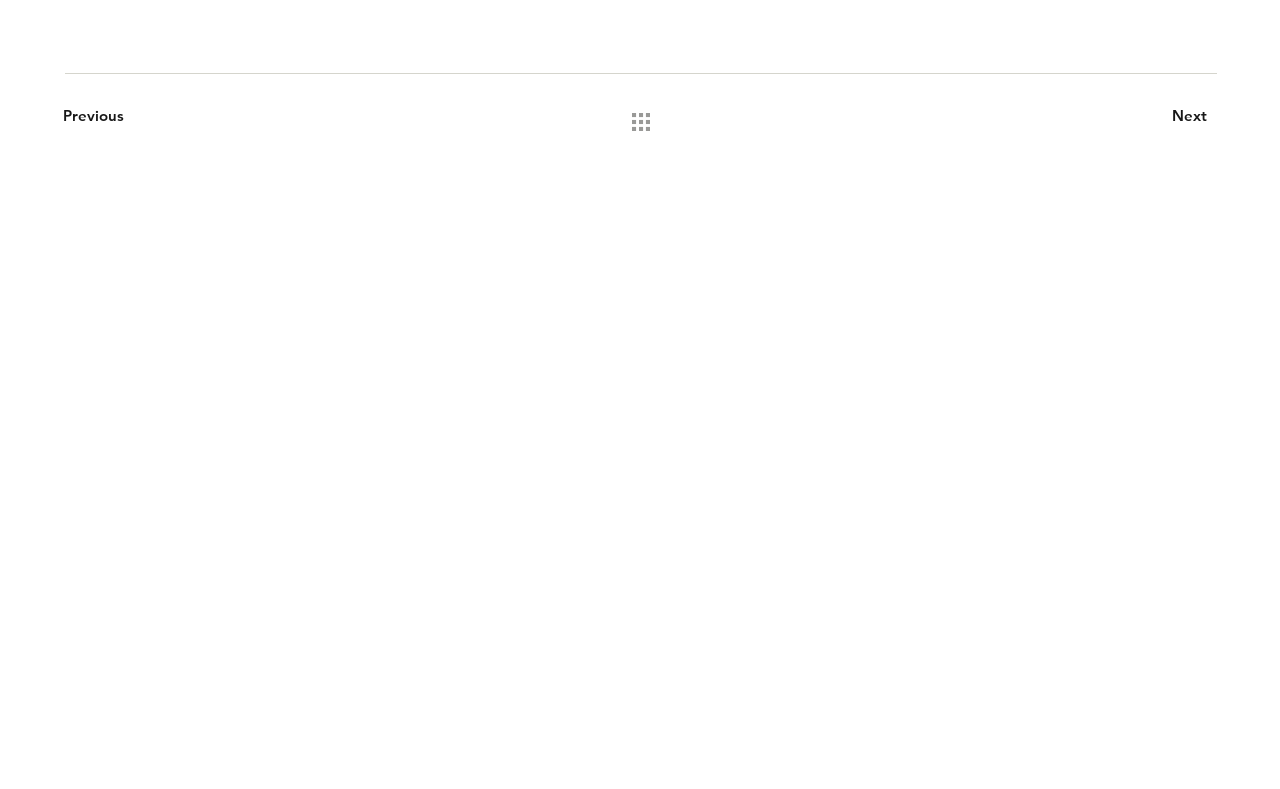Can you specify the bounding box coordinates for the region that should be clicked to fulfill this instruction: "Contact the studio via email".

[0.429, 0.501, 0.567, 0.528]